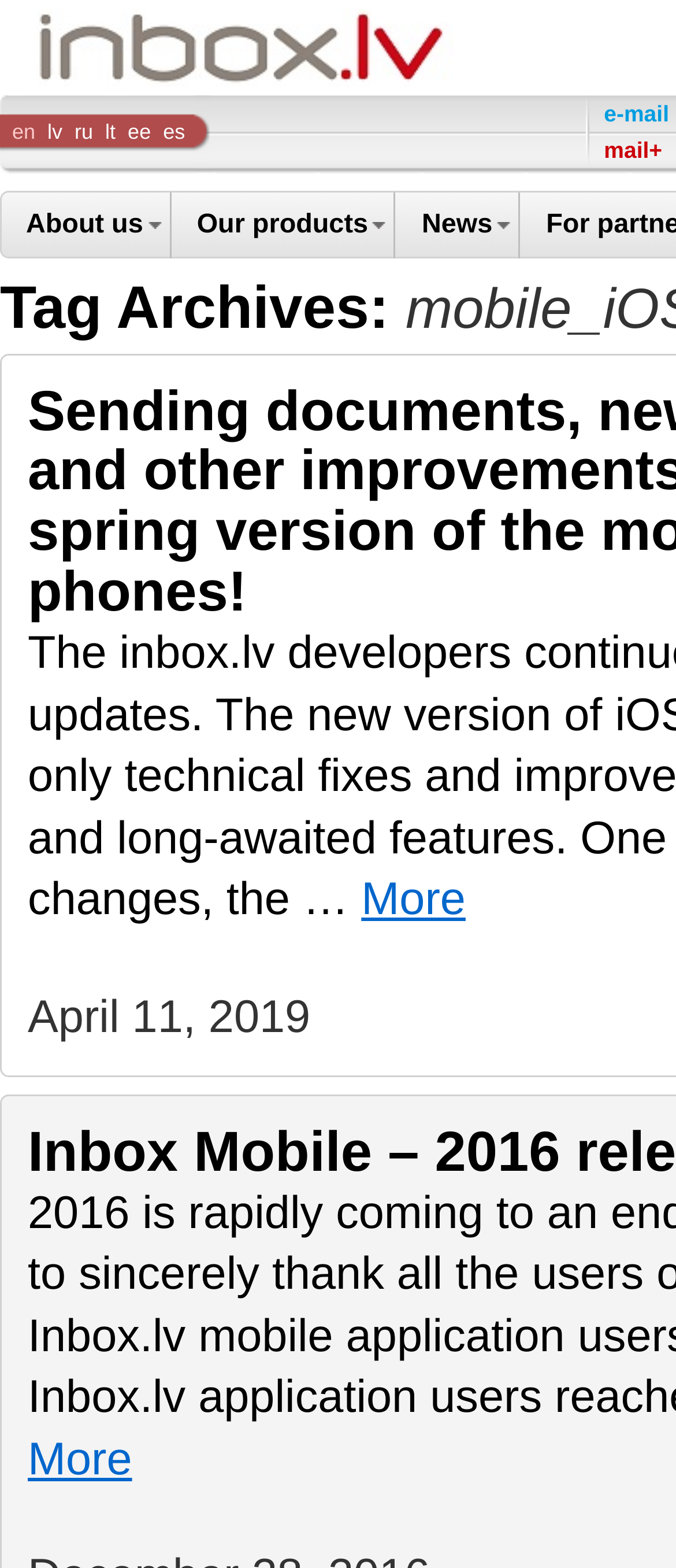What language options are available on the website?
Please answer the question with as much detail as possible using the screenshot.

The website provides multiple language options, including English, Latvian, Russian, Lithuanian, and Estonian, which can be selected from the links at the top of the page.